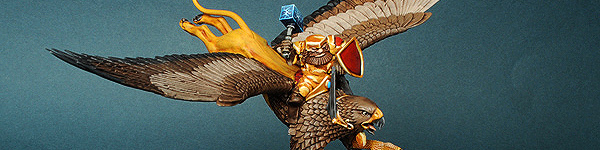Identify and describe all the elements present in the image.

The image showcases a beautifully painted miniature model titled "Mantic Dwarf Griffon Rider." This dynamic figure features a dwarf warrior clad in ornate golden armor, riding a majestic griffon that displays intricate feather details. The dwarf's helmet is adorned with red accents, and he wields a sword in one hand while holding a blue icon, suggesting a connection to magic or authority. The griffon's wings are fully extended, highlighting the model's grace and power. This piece encapsulates the essence of fantasy warfare and showcases the craftsmanship involved in creating custom units for tabletop games, particularly within the Mantic Games universe.